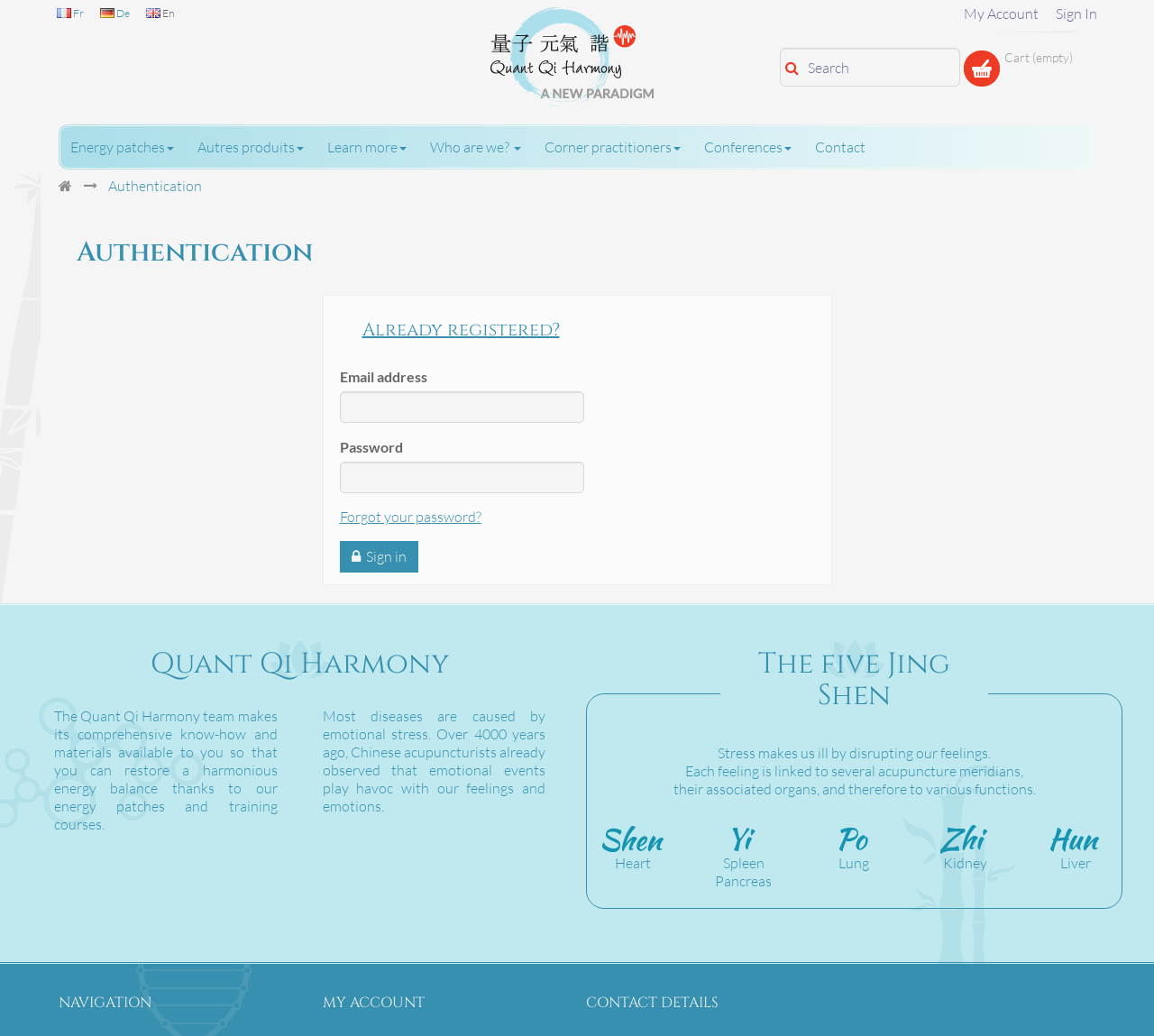What is the navigation section of the website?
Utilize the information in the image to give a detailed answer to the question.

The navigation section of the website is labeled as 'NAVIGATION' and contains links to other parts of the website, such as 'MY ACCOUNT' and 'CONTACT DETAILS'.